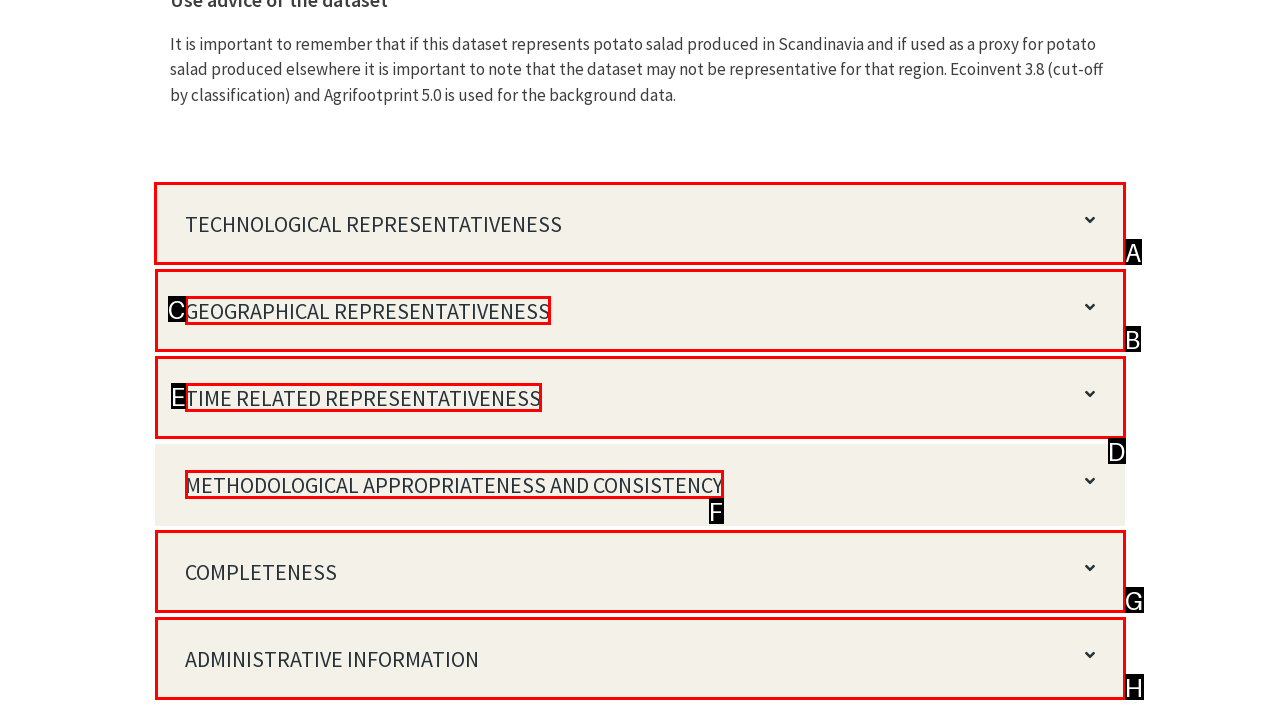Out of the given choices, which letter corresponds to the UI element required to Click GrimThing.com? Answer with the letter.

None